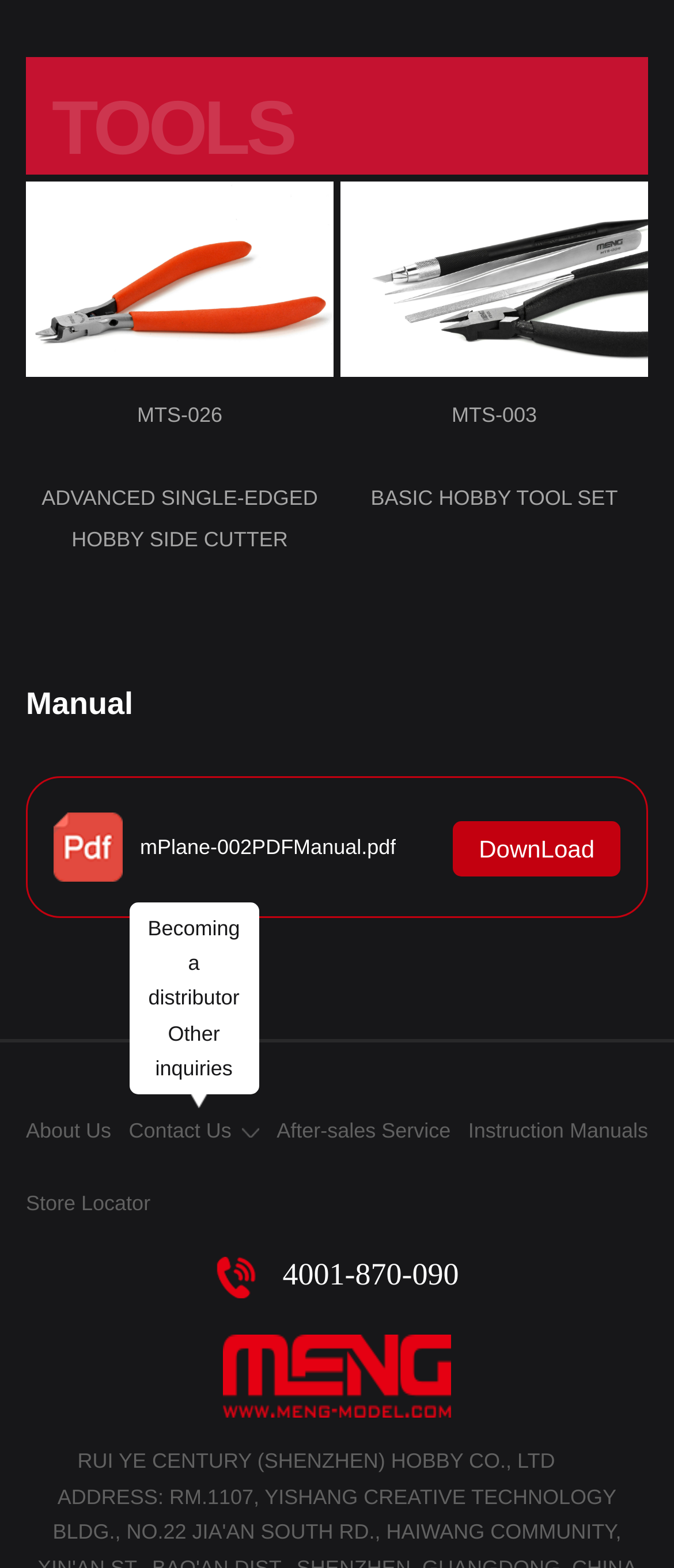What type of company is RUI YE CENTURY (SHENZHEN) HOBBY CO., LTD?
Refer to the image and offer an in-depth and detailed answer to the question.

Based on the company name and the context of the webpage, it appears that RUI YE CENTURY (SHENZHEN) HOBBY CO., LTD is a company that specializes in hobby-related products and services.